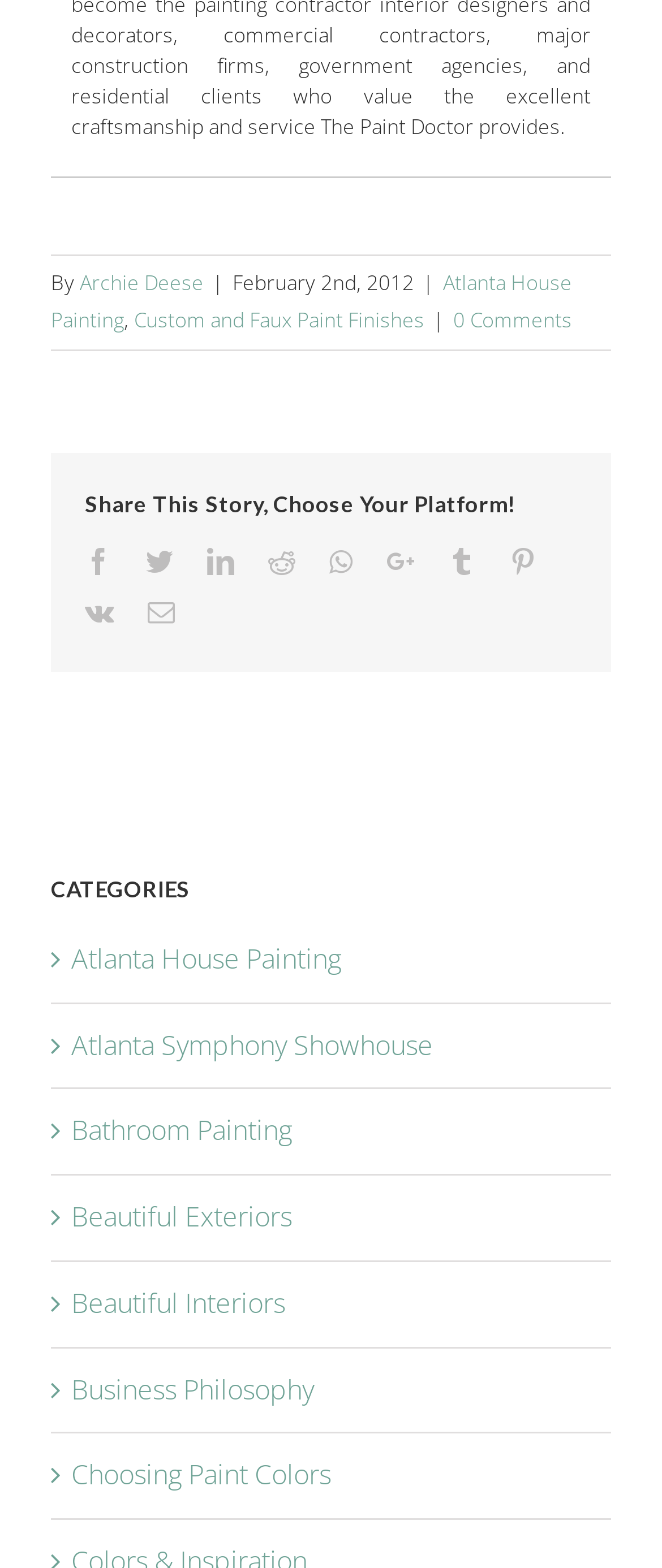Who wrote this article?
Based on the visual, give a brief answer using one word or a short phrase.

Archie Deese